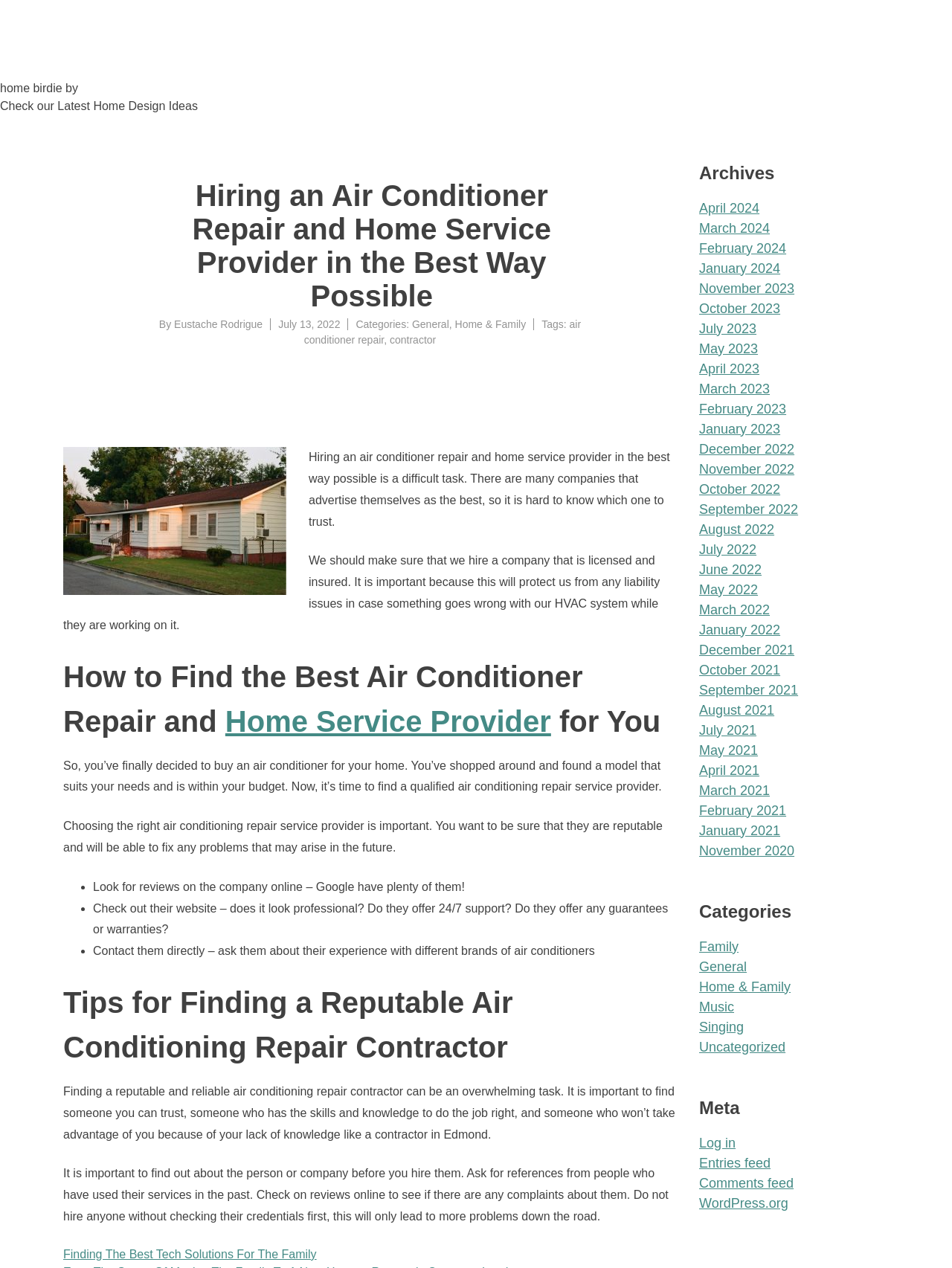Reply to the question with a brief word or phrase: What is the date of publication of the article?

July 13, 2022